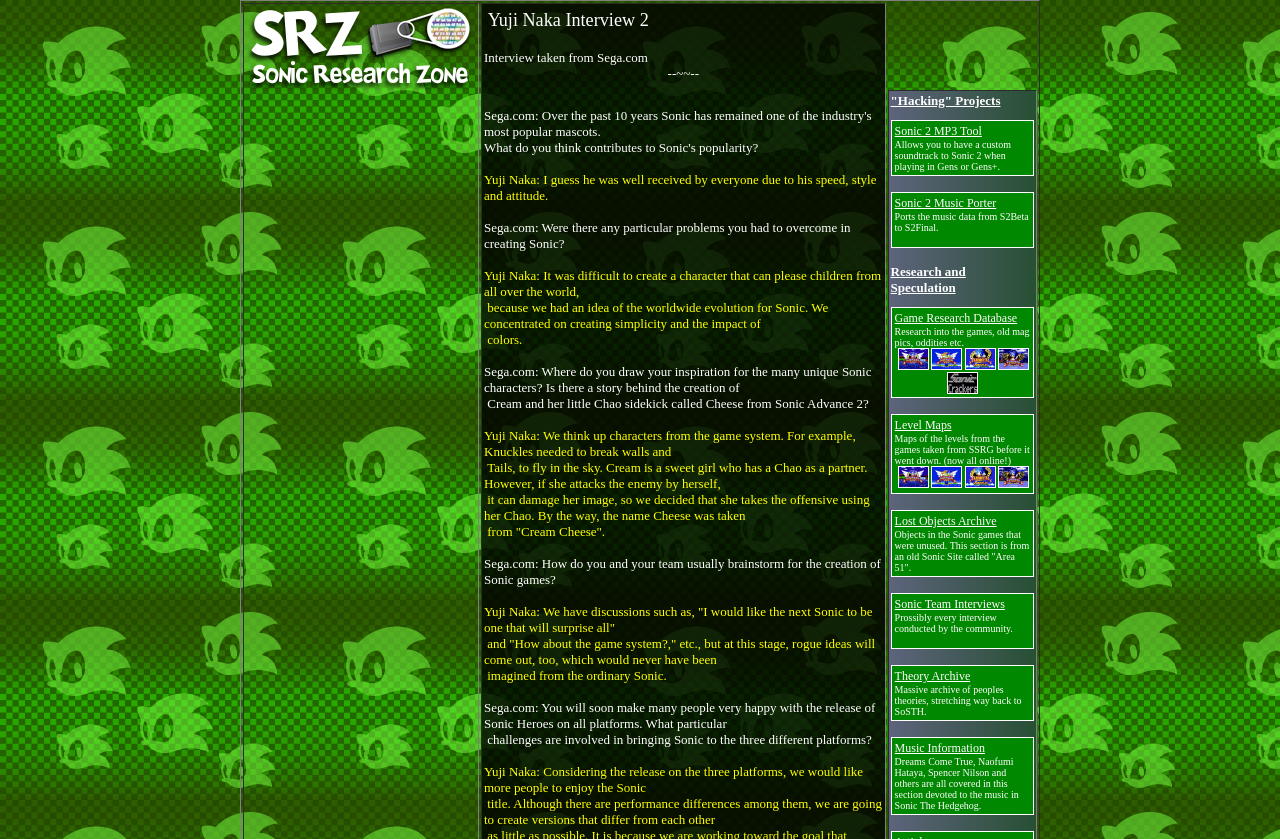Create a detailed description of the webpage's content and layout.

The webpage is dedicated to Sonic Research Zone (SRZ), a hub for Sonic the Hedgehog fans. At the top, there is a row containing a link with an image and a heading that reads "Yuji Naka Interview 2". Below this, there is a section of text that appears to be an interview with Yuji Naka, the creator of Sonic, where he discusses the development of the character and the challenges of creating a game that appeals to children worldwide.

To the right of the interview section, there are several tables with links to various resources related to Sonic research and speculation. These tables are stacked vertically and take up a significant portion of the page. Each table has a heading and contains links to specific topics, such as game research databases, level maps, lost objects archives, and Sonic team interviews.

The tables are densely packed, with little whitespace between them, giving the impression of a comprehensive and detailed resource for Sonic fans. The links within the tables are accompanied by small images, which add visual interest to the page.

Overall, the webpage is a treasure trove of information for Sonic enthusiasts, providing access to a wide range of resources and topics related to the beloved game series.